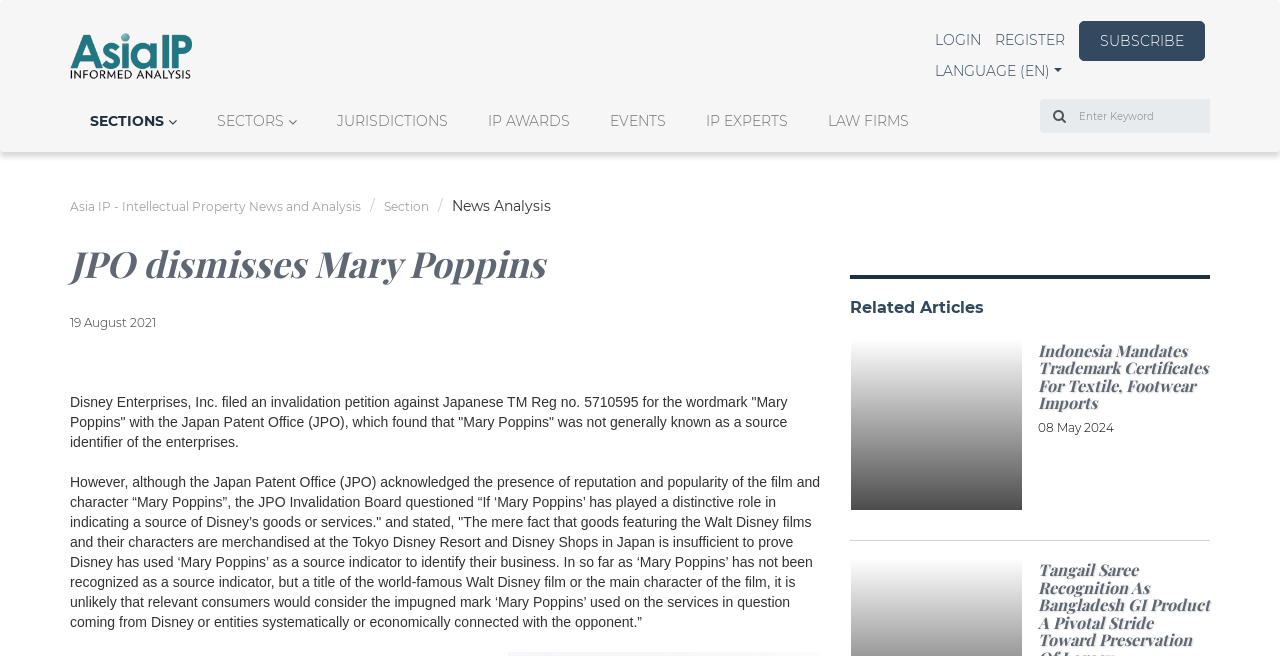Detail the features and information presented on the webpage.

The webpage is a news and analysis website focused on intellectual property, specifically in the Asia region. At the top left, there is a site logo, and to its right, there are three links: "LOGIN", "REGISTER", and "SUBSCRIBE". Below the logo, there is a language selection button labeled "LANGUAGE (EN)".

The main navigation menu is located below the language selection button, with links to various sections, including "SECTIONS", "SECTORS", "JURISDICTIONS", "IP AWARDS", "EVENTS", "IP EXPERTS", and "LAW FIRMS". To the right of the navigation menu, there is a search bar with a label "Search" and a textbox to input search queries.

Below the navigation menu, there is a breadcrumb navigation section, showing the current section as "Asia IP - Intellectual Property News and Analysis" > "Section" > "News Analysis".

The main content area is divided into several sections. The first section has a heading "JPO dismisses Mary Poppins" and a brief summary of the news article. Below the heading, there is a date "19 August 2021" and a small image related to the article. The article text is divided into two paragraphs, discussing the Japan Patent Office's decision regarding the trademark "Mary Poppins".

To the right of the main content area, there is a section with a heading "Related Articles". Below the heading, there are links to related news articles, including "2024 Annual Meeting event article1" and "Sample title Indonesia Mandates Trademark Certificates For Textile, Footwear Imports 08 May 2024", each with a small image and a brief summary.